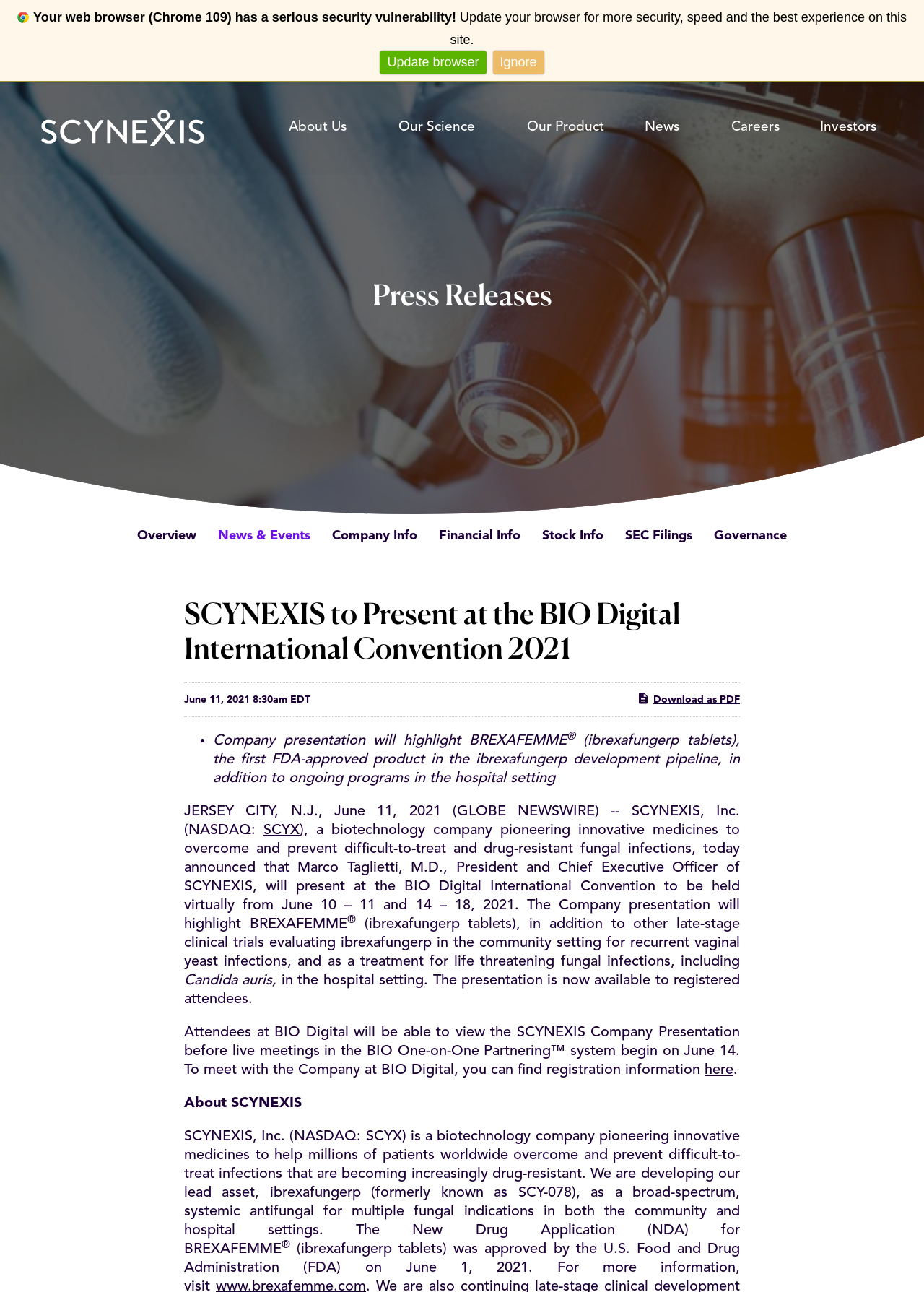What is the company presenting at the BIO Digital International Convention 2021?
Look at the screenshot and provide an in-depth answer.

The company, SCYNEXIS, Inc., is presenting BREXAFEMME, which is the first FDA-approved product in the ibrexafungerp development pipeline, at the BIO Digital International Convention 2021.